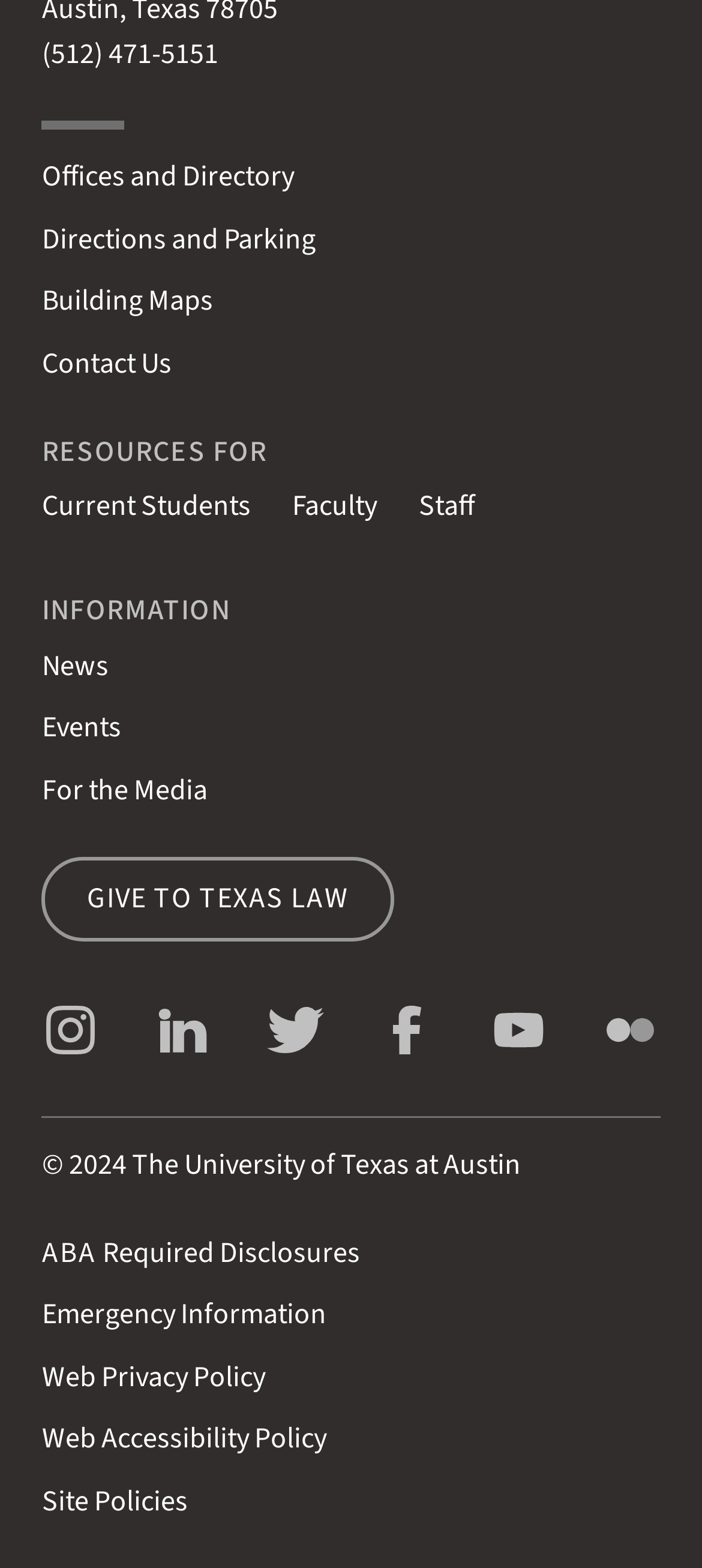What is the copyright year?
Refer to the image and provide a concise answer in one word or phrase.

2024